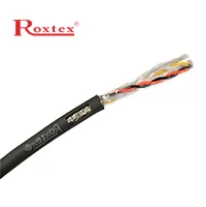Utilize the details in the image to give a detailed response to the question: What is the purpose of the twisted pairs in the cable?

The caption explains that the exposed section at the end of the cable displays the twisted pairs, which are essential for reliable data transmission, indicating that the twisted pairs play a crucial role in ensuring the quality of data transmission.